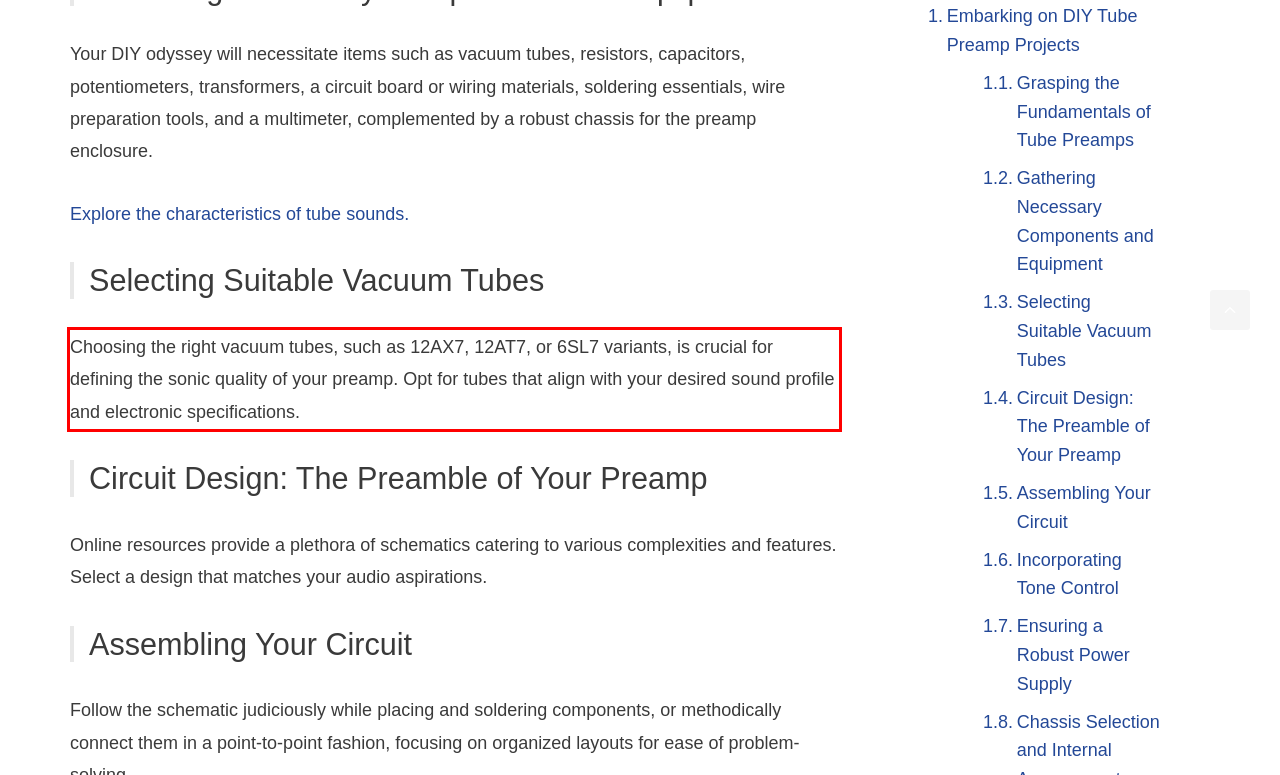You are presented with a webpage screenshot featuring a red bounding box. Perform OCR on the text inside the red bounding box and extract the content.

Choosing the right vacuum tubes, such as 12AX7, 12AT7, or 6SL7 variants, is crucial for defining the sonic quality of your preamp. Opt for tubes that align with your desired sound profile and electronic specifications.